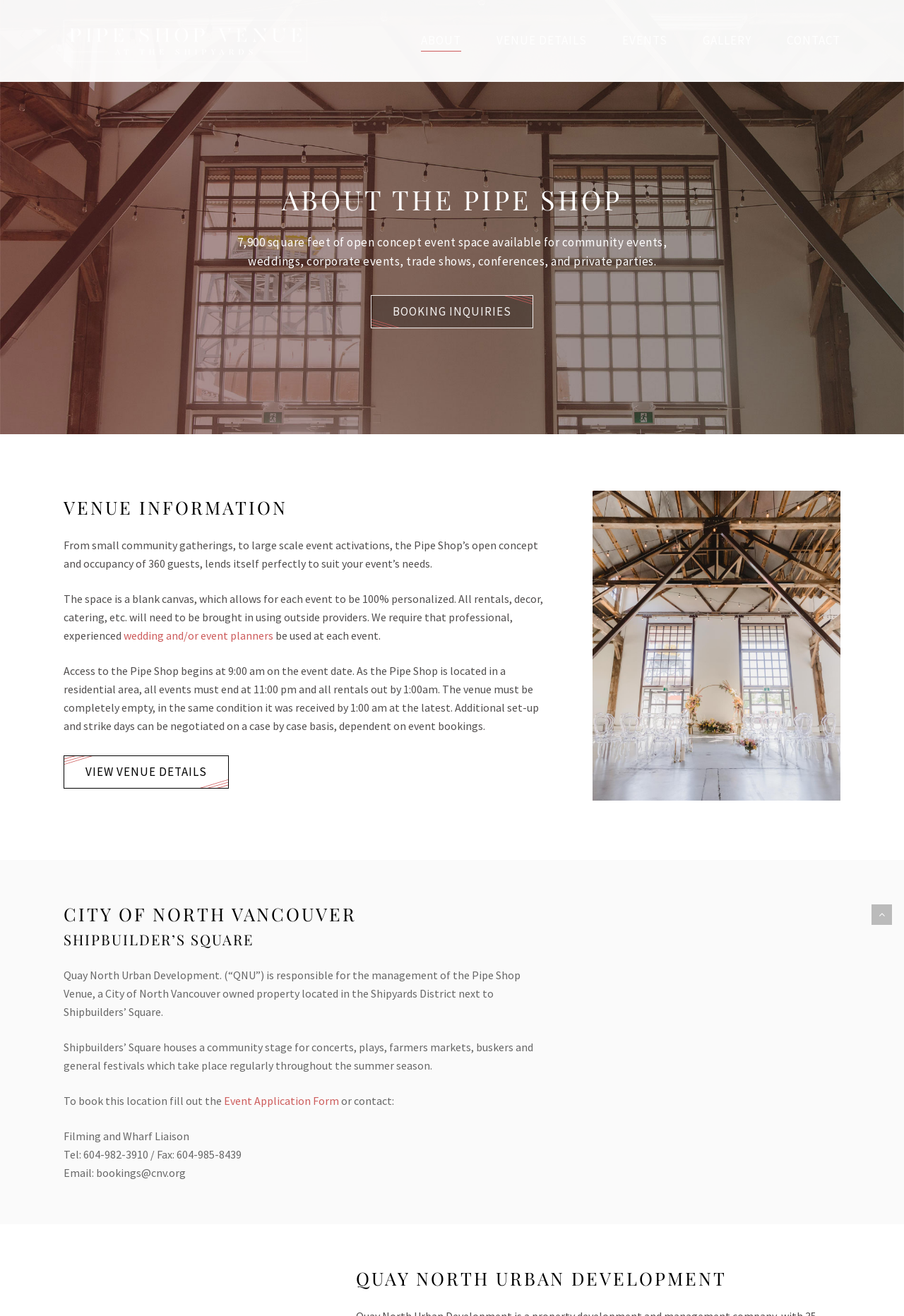Based on the element description Gallery, identify the bounding box of the UI element in the given webpage screenshot. The coordinates should be in the format (top-left x, top-left y, bottom-right x, bottom-right y) and must be between 0 and 1.

[0.777, 0.025, 0.831, 0.037]